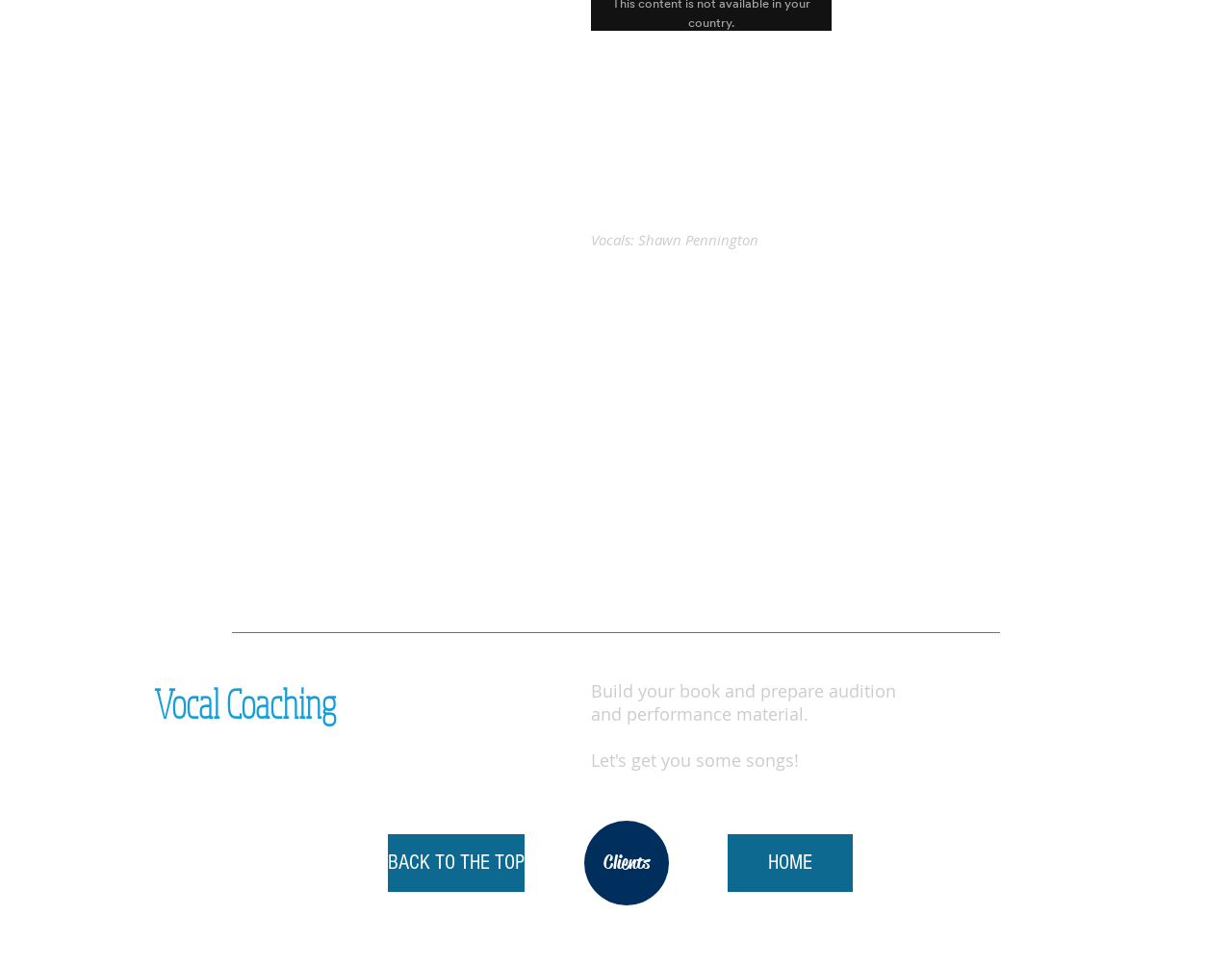Please answer the following question using a single word or phrase: 
Where is the 'BACK TO THE TOP' link located?

Middle left